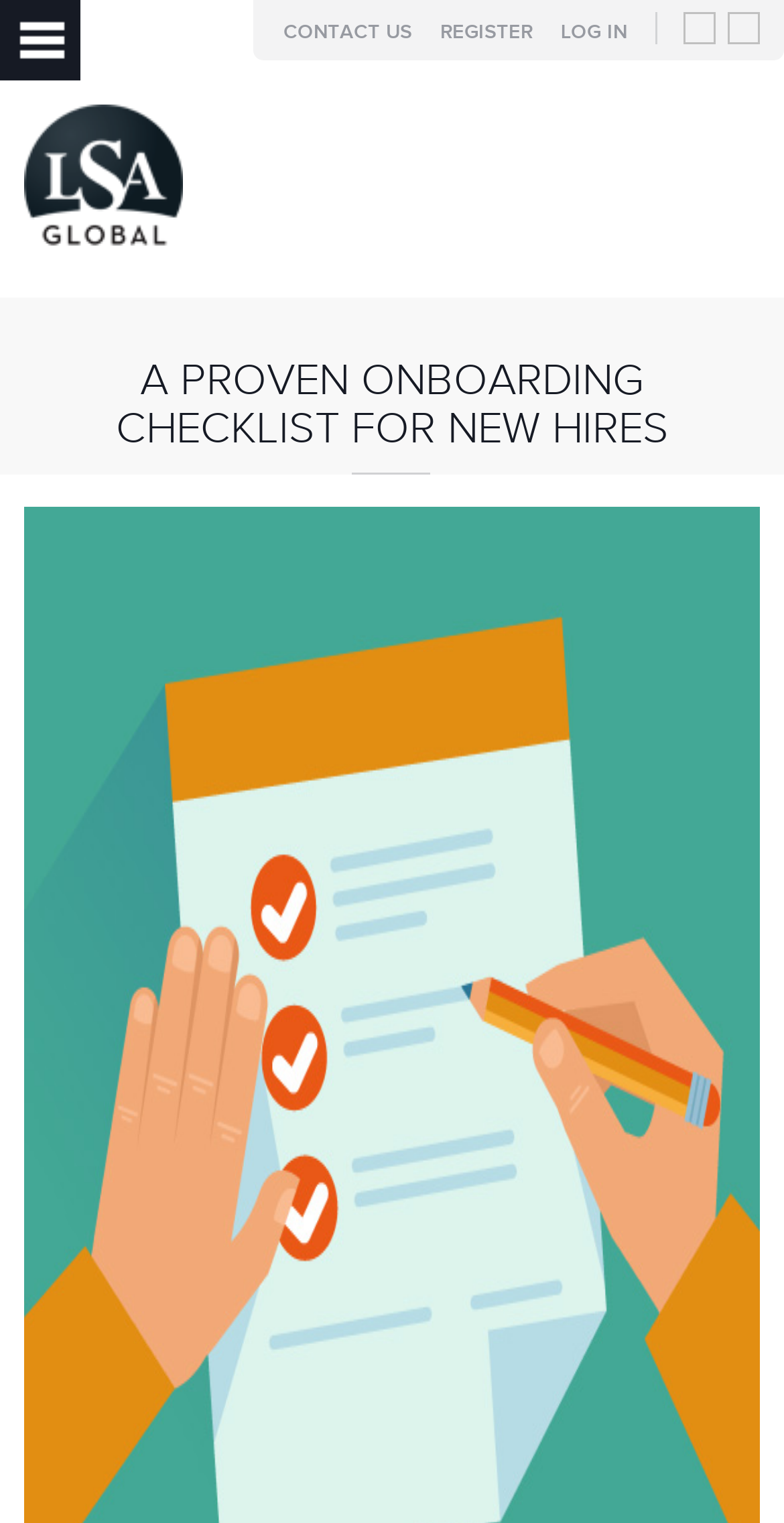What is the position of the contact us link?
Using the image, respond with a single word or phrase.

Middle right